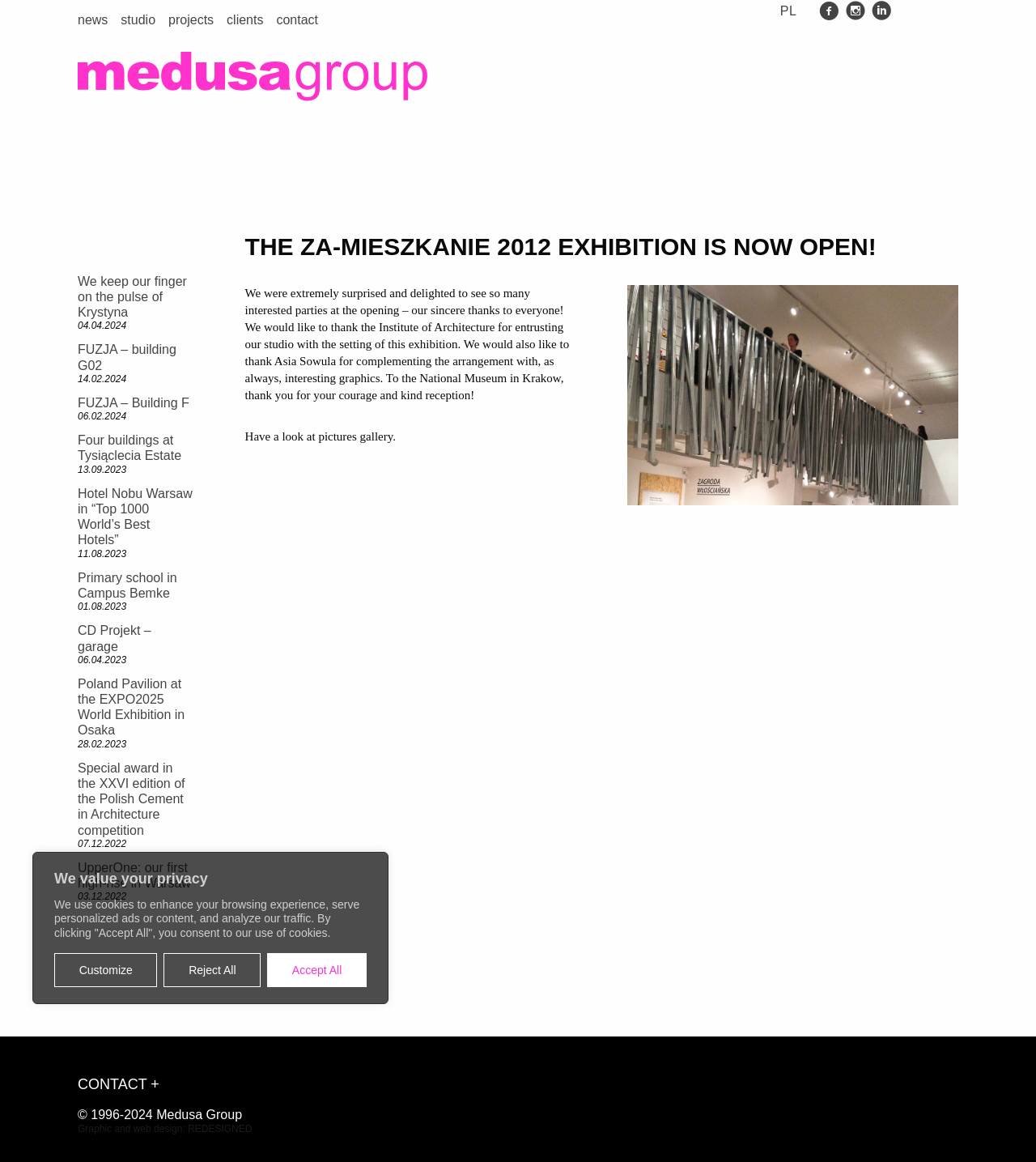Locate the bounding box coordinates of the segment that needs to be clicked to meet this instruction: "Check the contact information".

[0.075, 0.925, 0.925, 0.941]